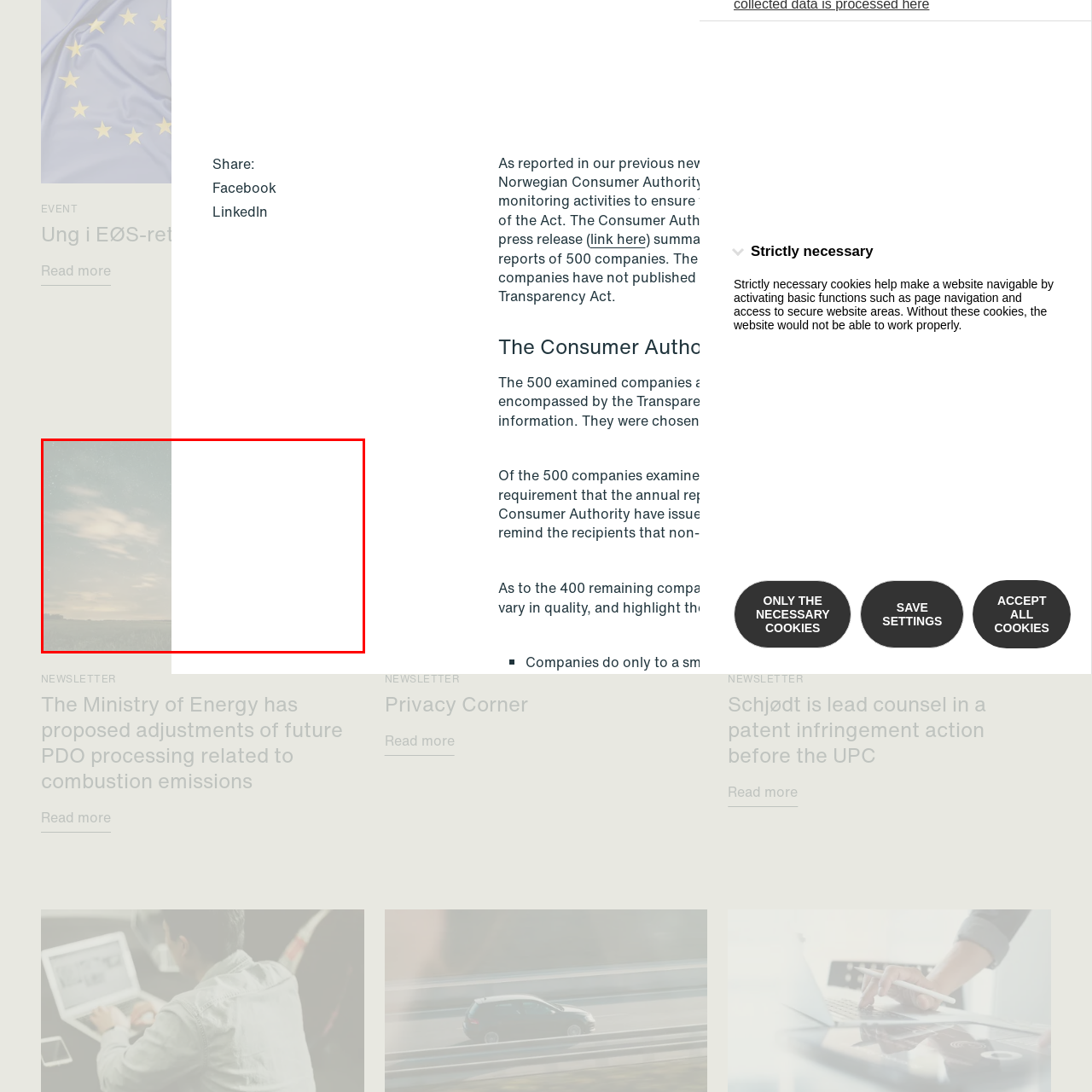What is visible in the sky?
Focus on the visual details within the red bounding box and provide an in-depth answer based on your observations.

The sky is peppered with faint stars, adding to the serene and peaceful ambiance of the image, as the day transitions into night.